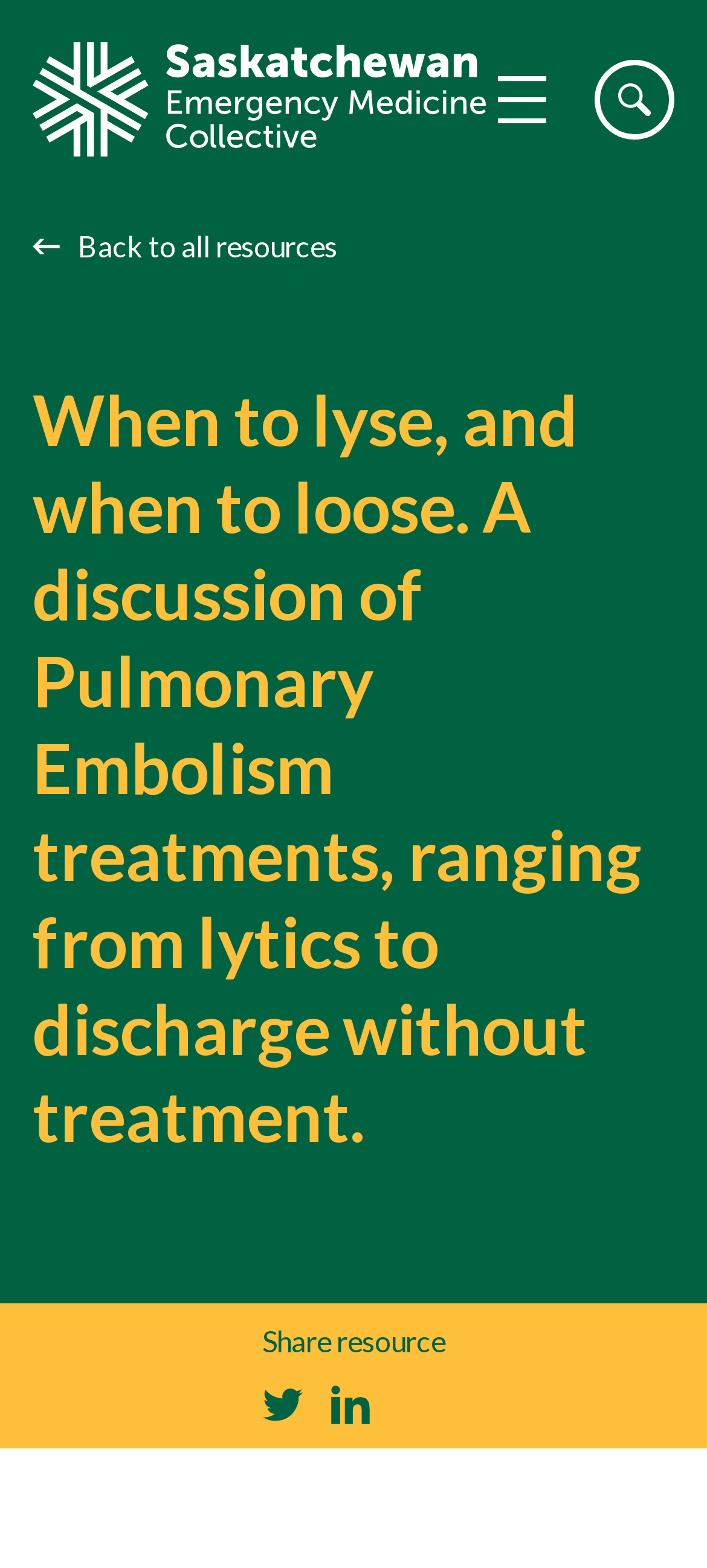How many social media sharing options are available?
Using the image as a reference, deliver a detailed and thorough answer to the question.

There are two link elements with image elements, which are likely to be social media sharing options, located at the bottom of the webpage.